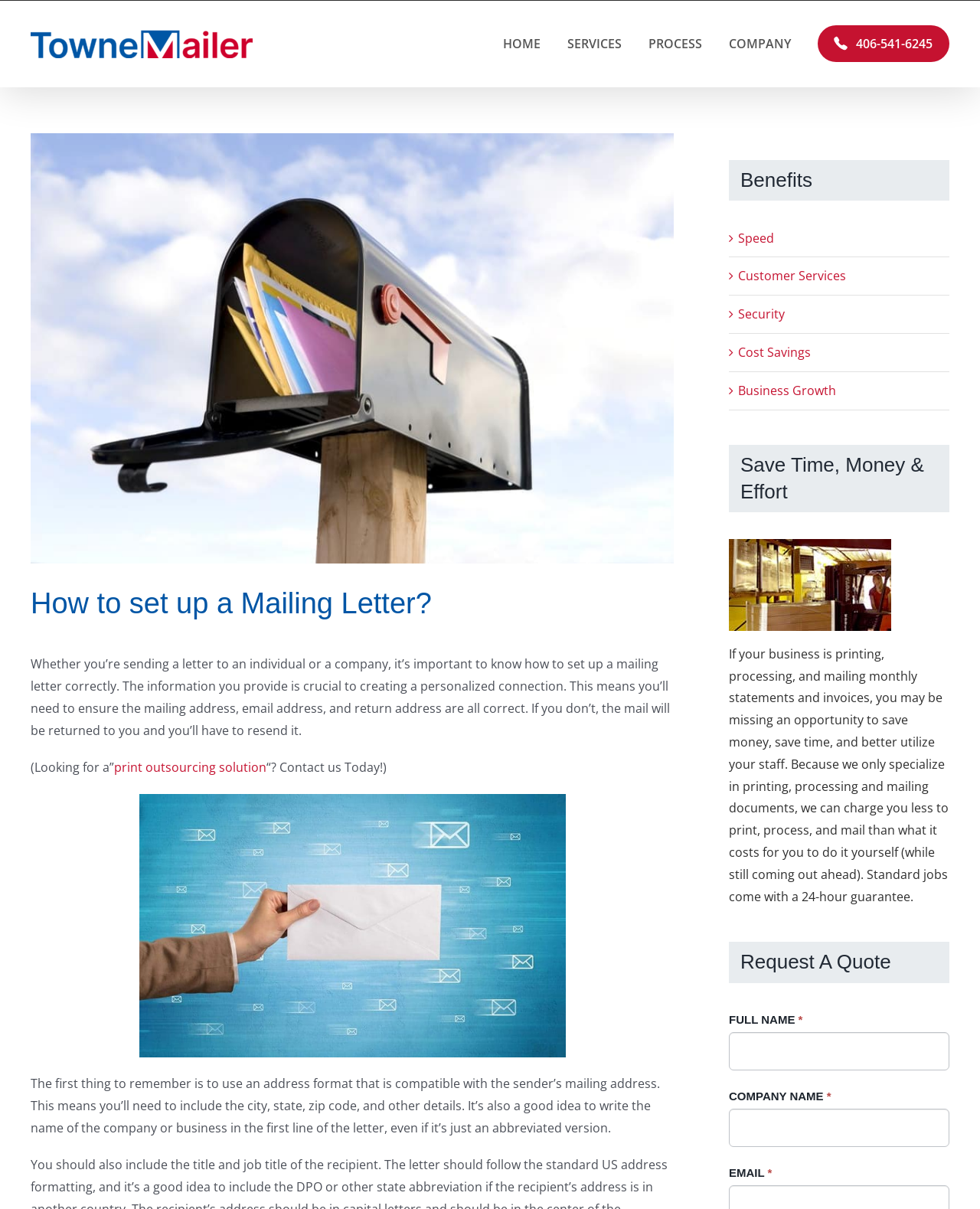Kindly determine the bounding box coordinates for the clickable area to achieve the given instruction: "View the image".

None